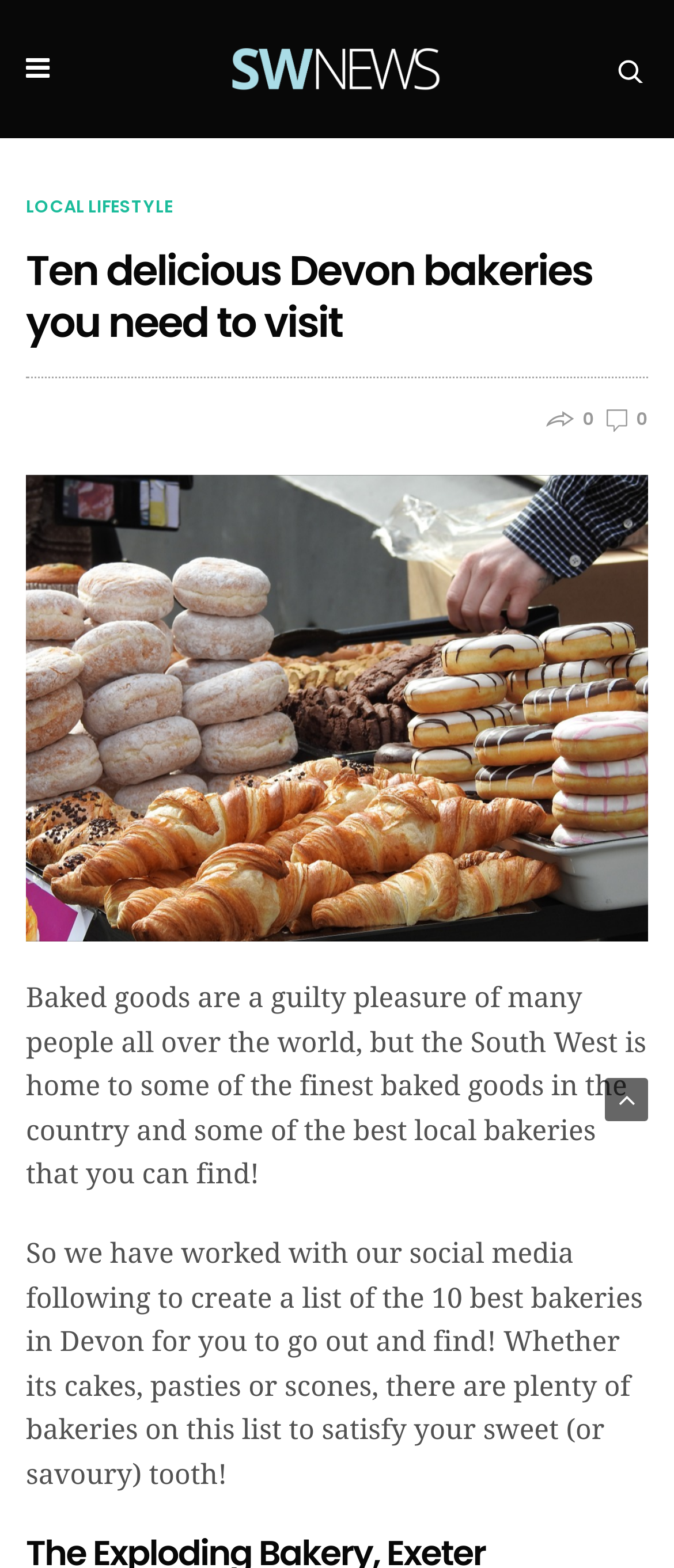What type of content is promised to satisfy in the article? Look at the image and give a one-word or short phrase answer.

Sweet or savoury tooth